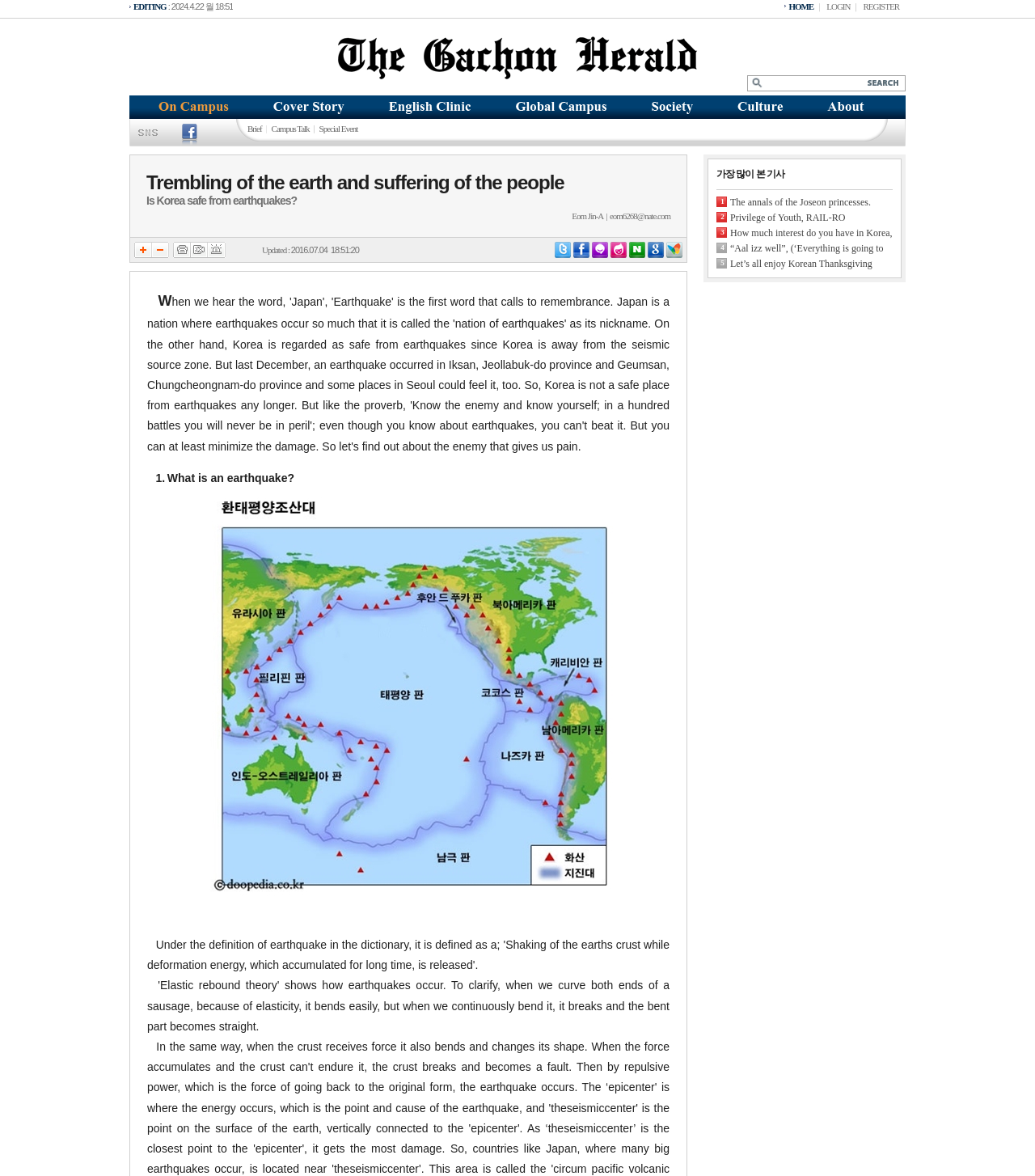Please provide a short answer using a single word or phrase for the question:
What is the title of the news article?

Trembling of the earth and suffering of the people